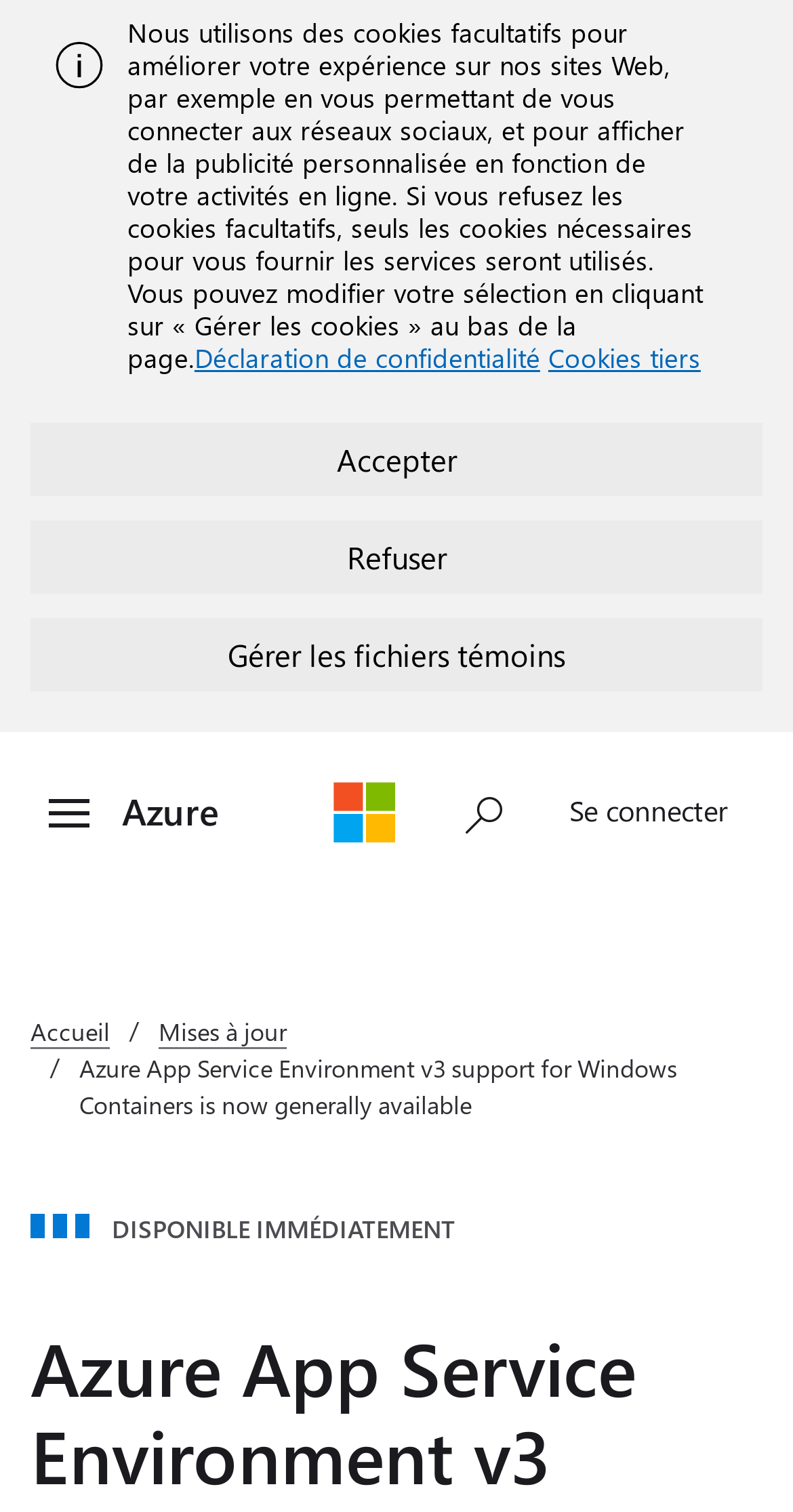Please find the bounding box coordinates of the element that needs to be clicked to perform the following instruction: "Activate menu". The bounding box coordinates should be four float numbers between 0 and 1, represented as [left, top, right, bottom].

[0.031, 0.509, 0.144, 0.568]